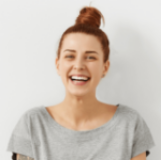Give a thorough caption for the picture.

A woman with a bright smile and a cheerful demeanor is wearing a casual gray shirt. Her hair is styled in a high bun, accentuating her joyful expression. The background is simple, allowing her happy aura to take center stage. This image conveys a sense of positivity and warmth, making it perfect for themes related to health, happiness, or lifestyle content.